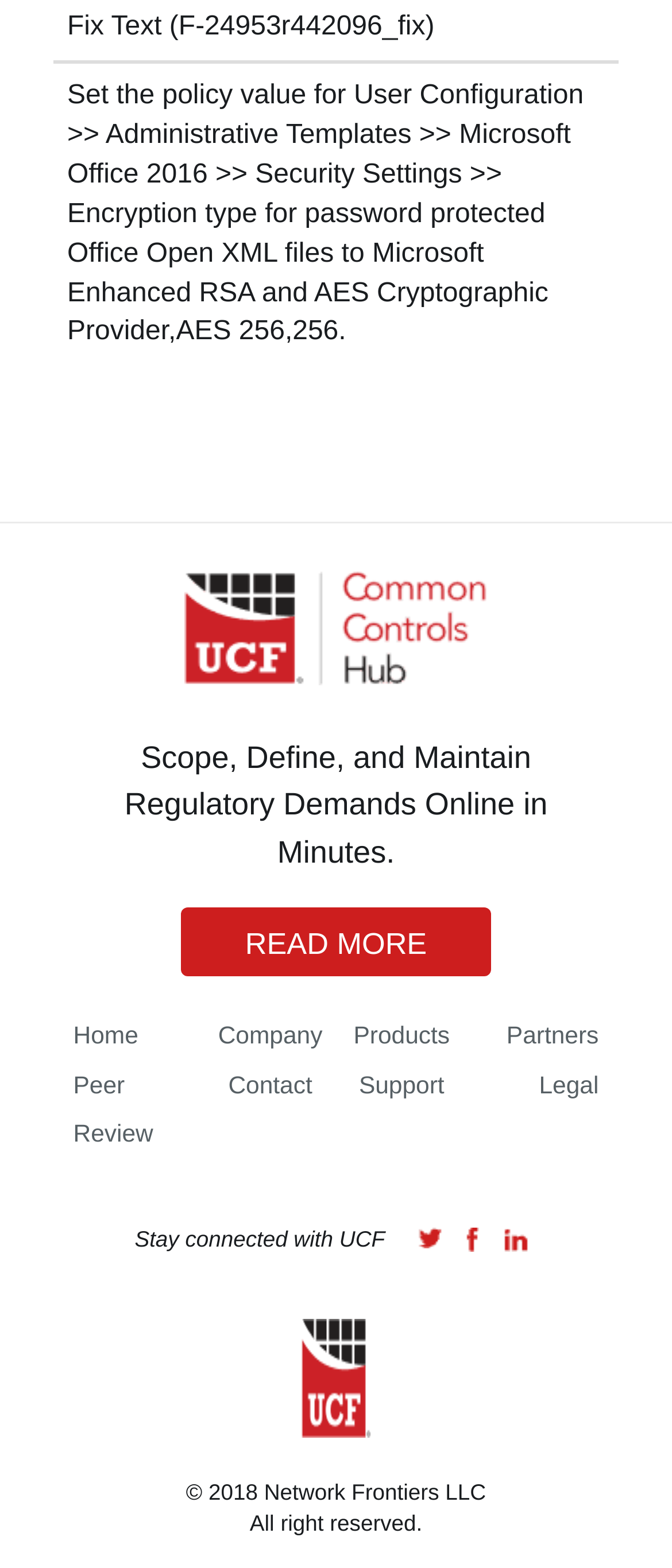Locate the bounding box coordinates of the clickable part needed for the task: "Click the 'Contact' link".

[0.34, 0.684, 0.465, 0.701]